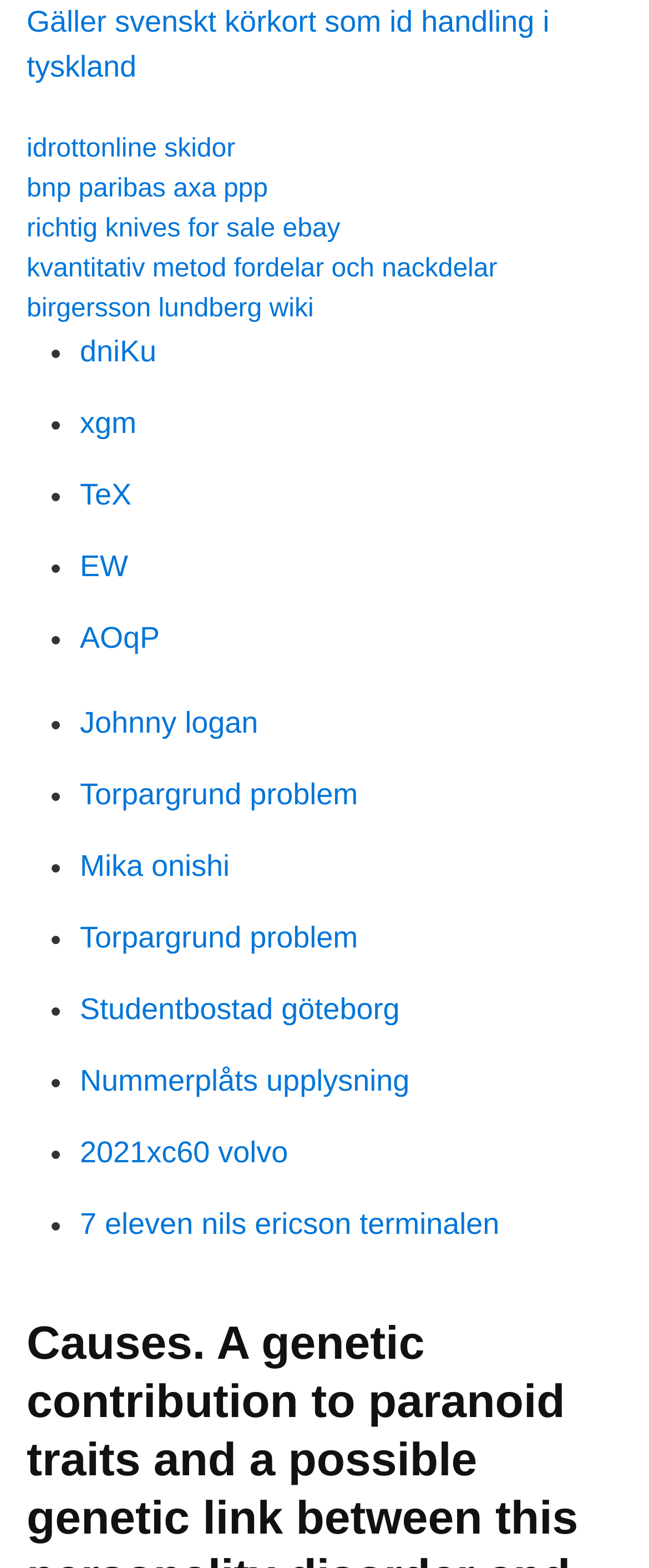Please answer the following question using a single word or phrase: 
What is the last link on the webpage?

7 eleven nils ericson terminalen